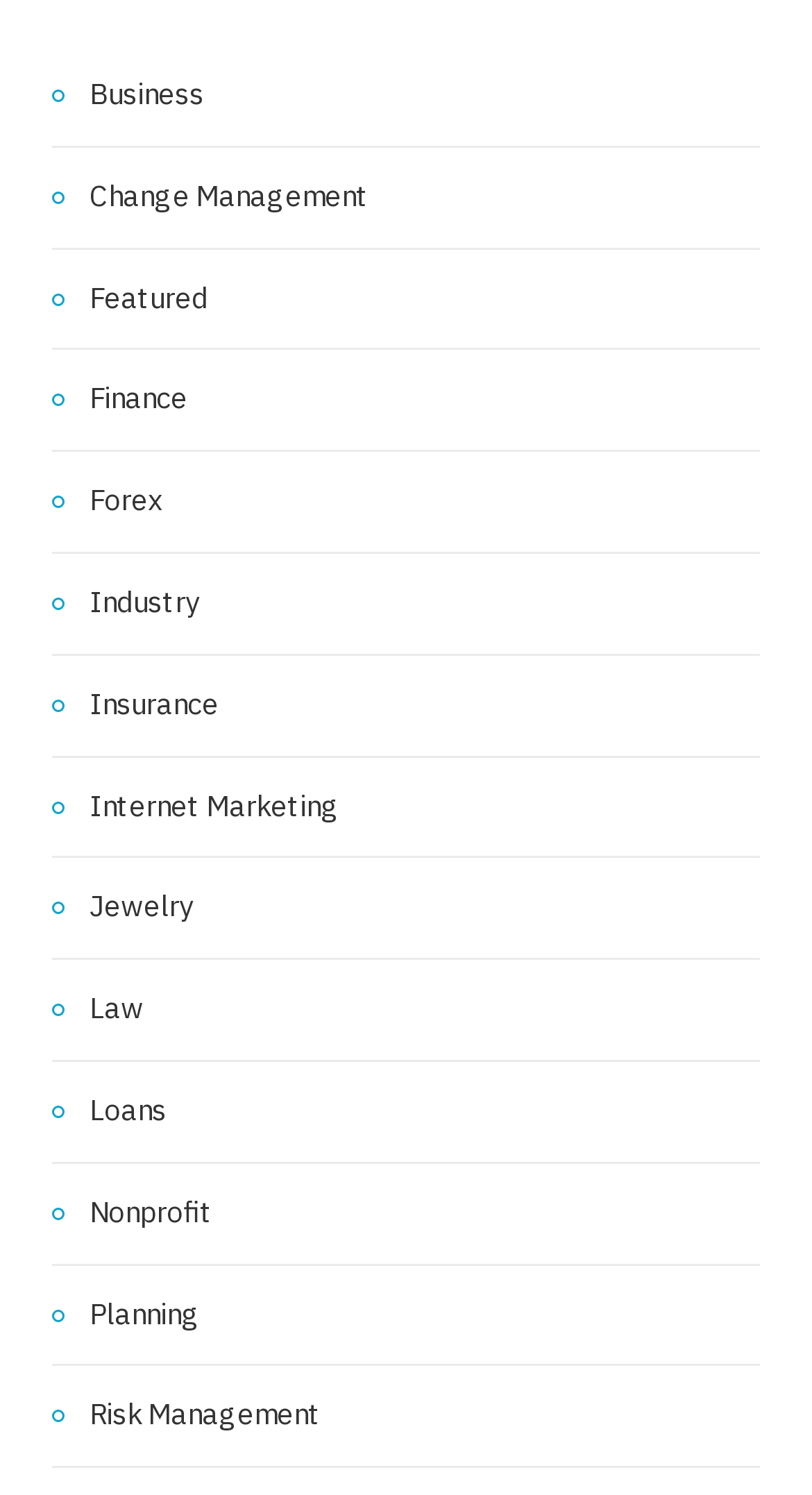What is the last category listed?
Answer with a single word or short phrase according to what you see in the image.

Risk Management